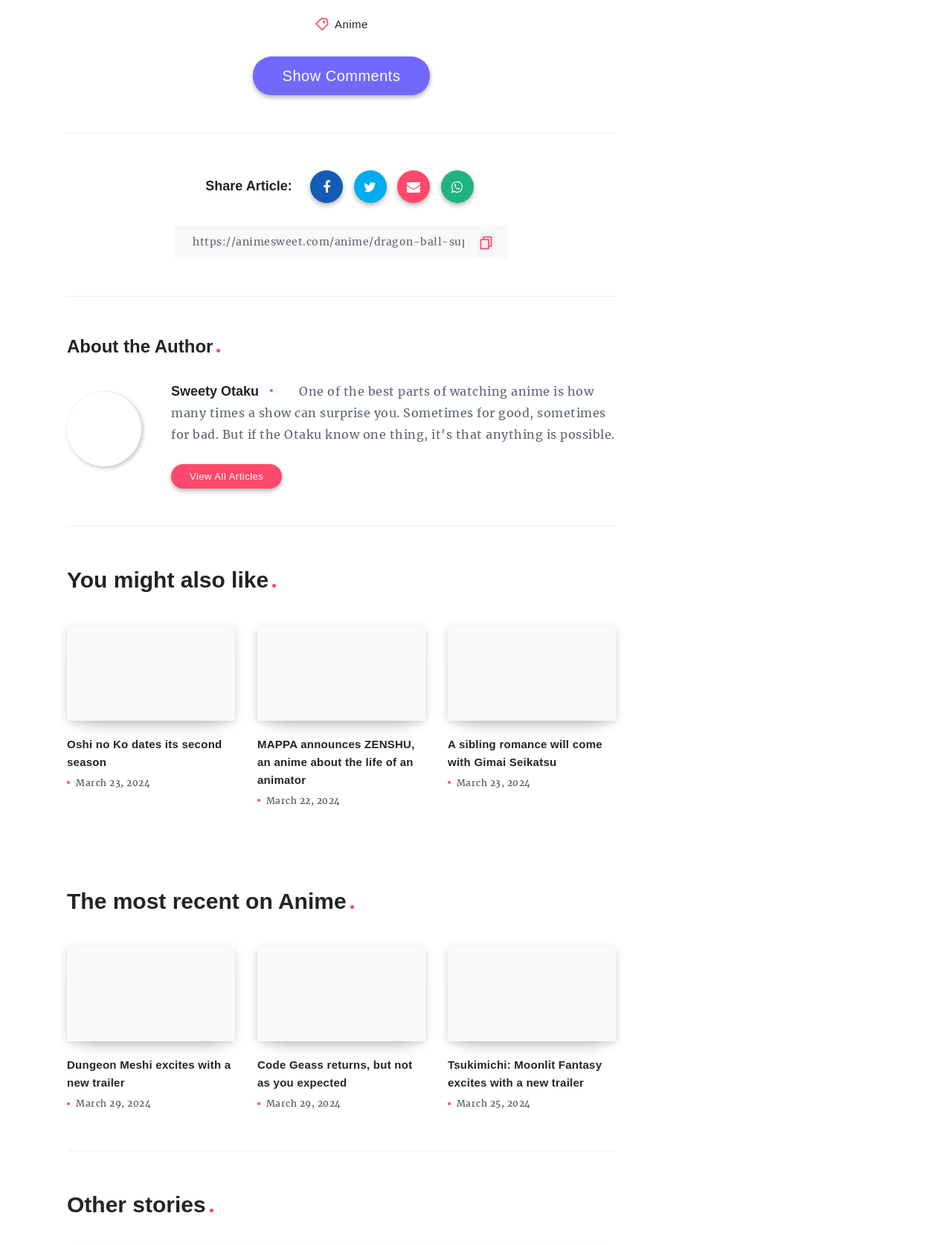Please identify the bounding box coordinates of the area I need to click to accomplish the following instruction: "Read the article 'Oshi no Ko dates its second season'".

[0.07, 0.503, 0.247, 0.579]